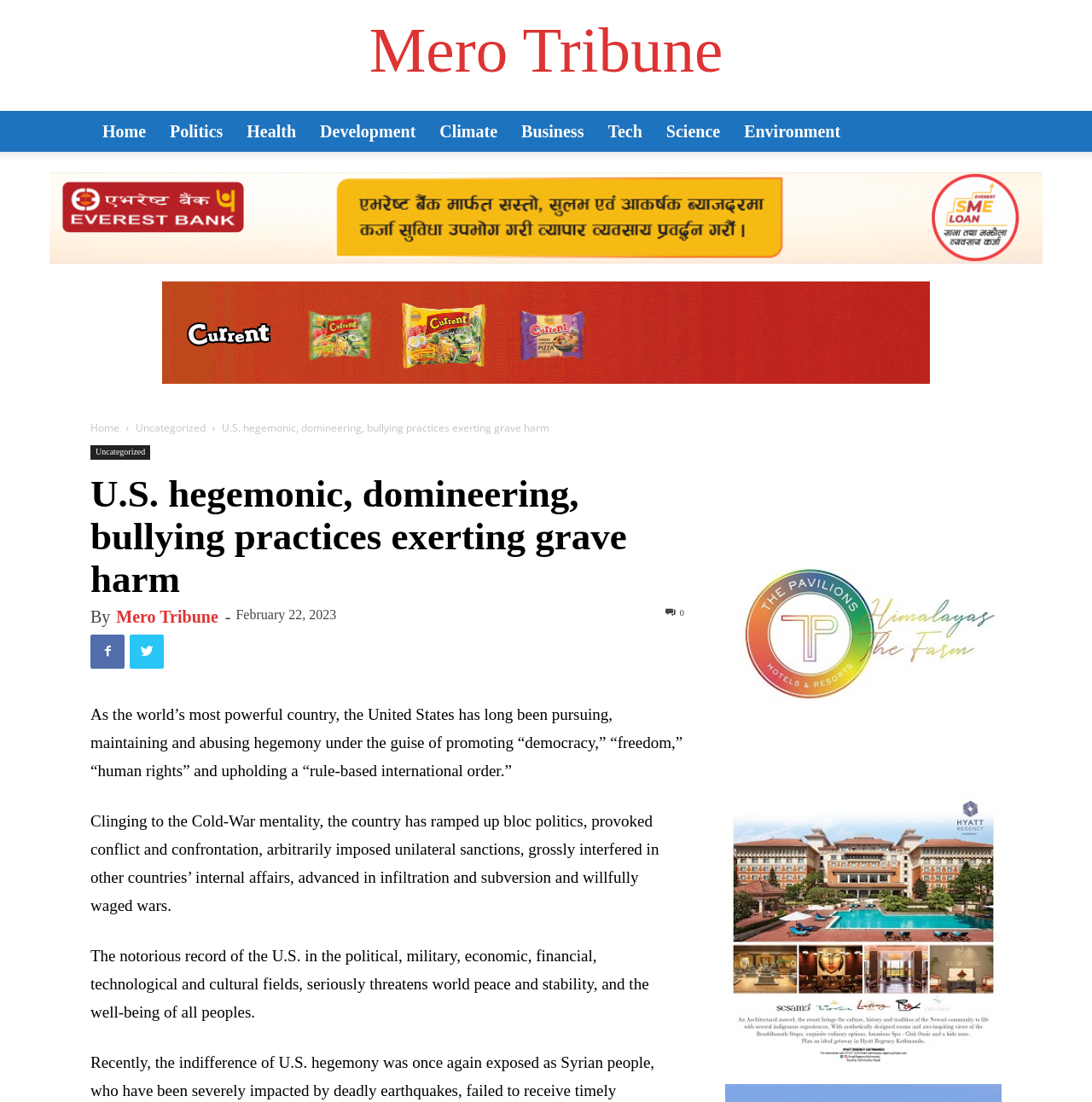Please find the bounding box coordinates of the element that must be clicked to perform the given instruction: "read article about U.S. hegemonic practices". The coordinates should be four float numbers from 0 to 1, i.e., [left, top, right, bottom].

[0.203, 0.381, 0.503, 0.394]